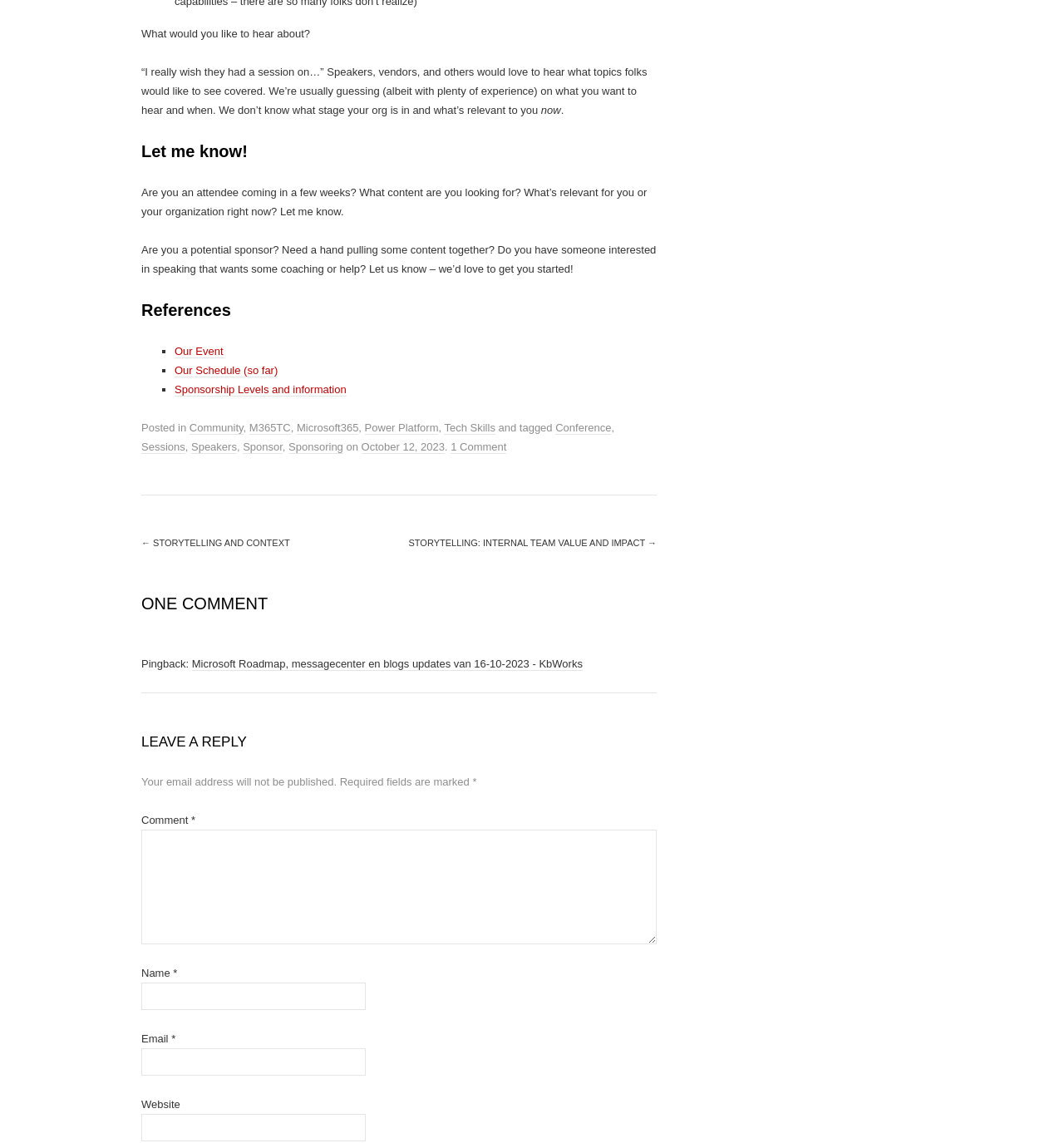Identify the bounding box coordinates of the region I need to click to complete this instruction: "Click on 'Sponsorship Levels and information'".

[0.164, 0.335, 0.326, 0.347]